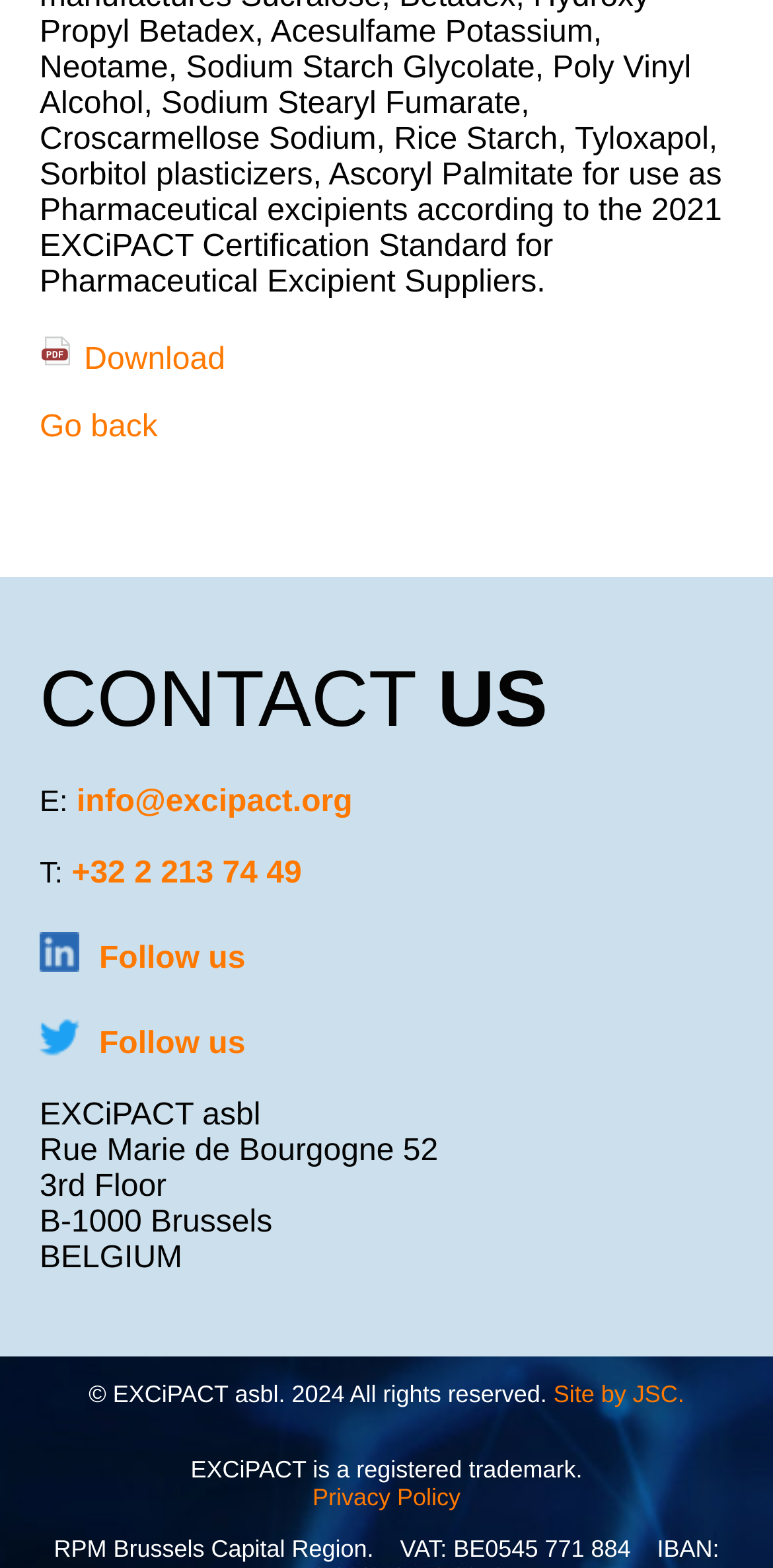Please identify the bounding box coordinates of where to click in order to follow the instruction: "Enter your name".

None